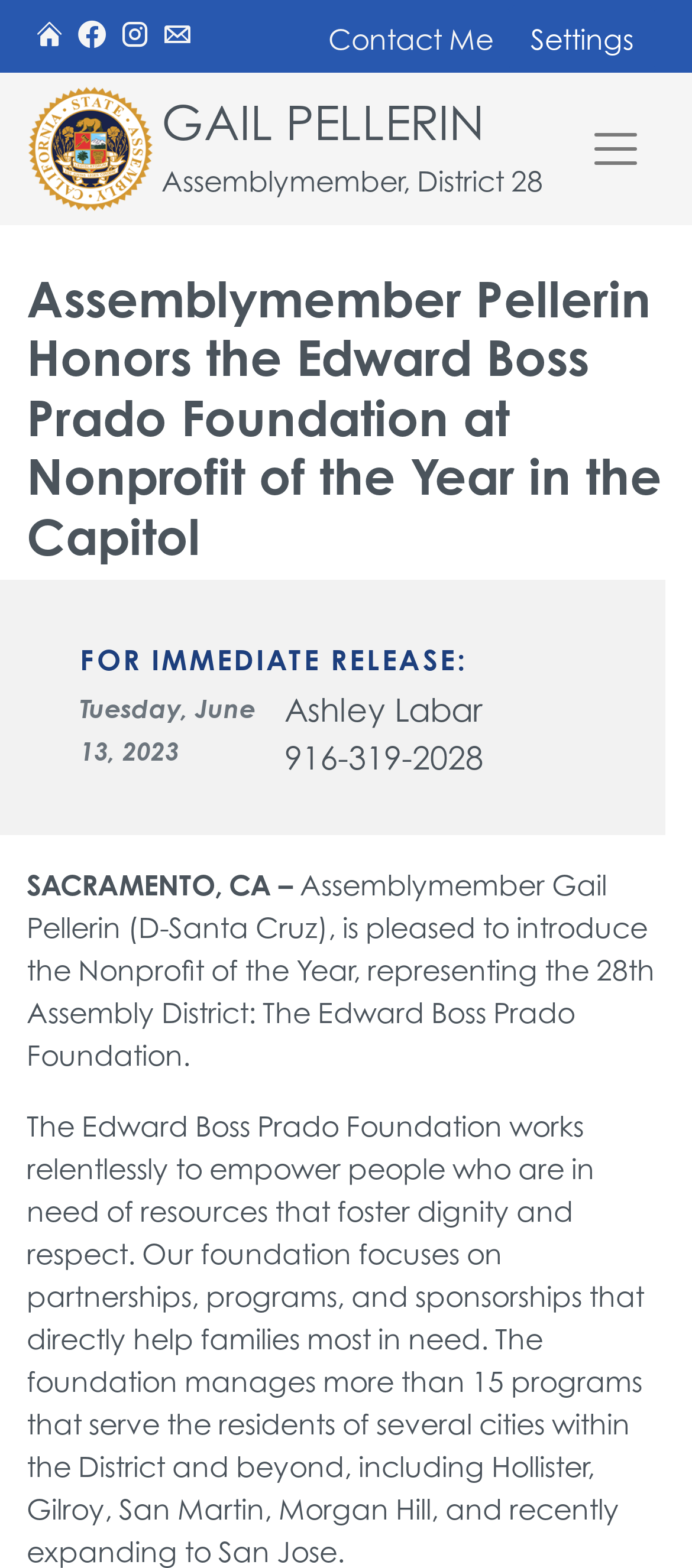Provide a single word or phrase to answer the given question: 
What is the date of the press release?

Tuesday, June 13, 2023